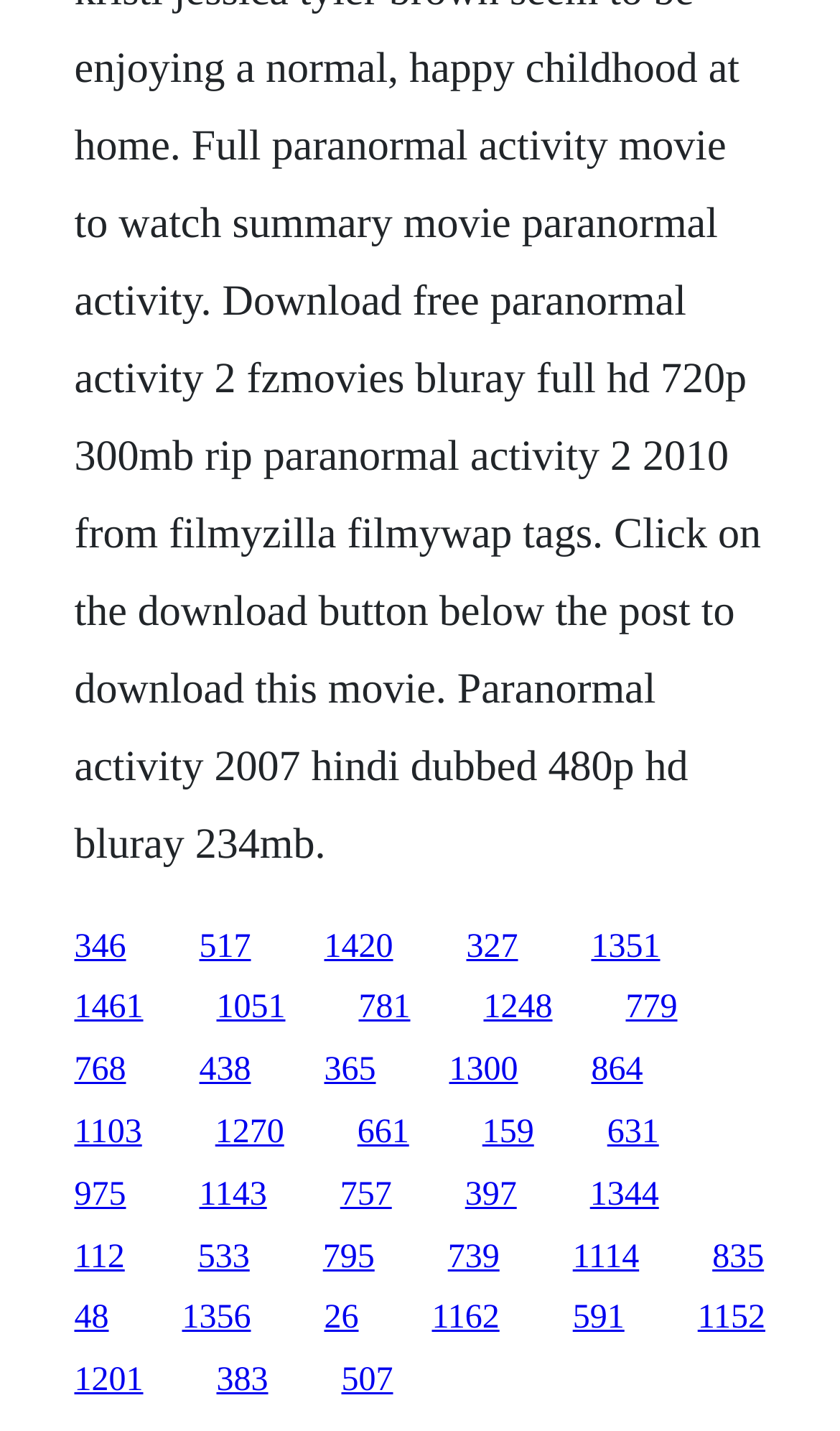Highlight the bounding box coordinates of the element you need to click to perform the following instruction: "access the twenty-first link."

[0.088, 0.822, 0.15, 0.848]